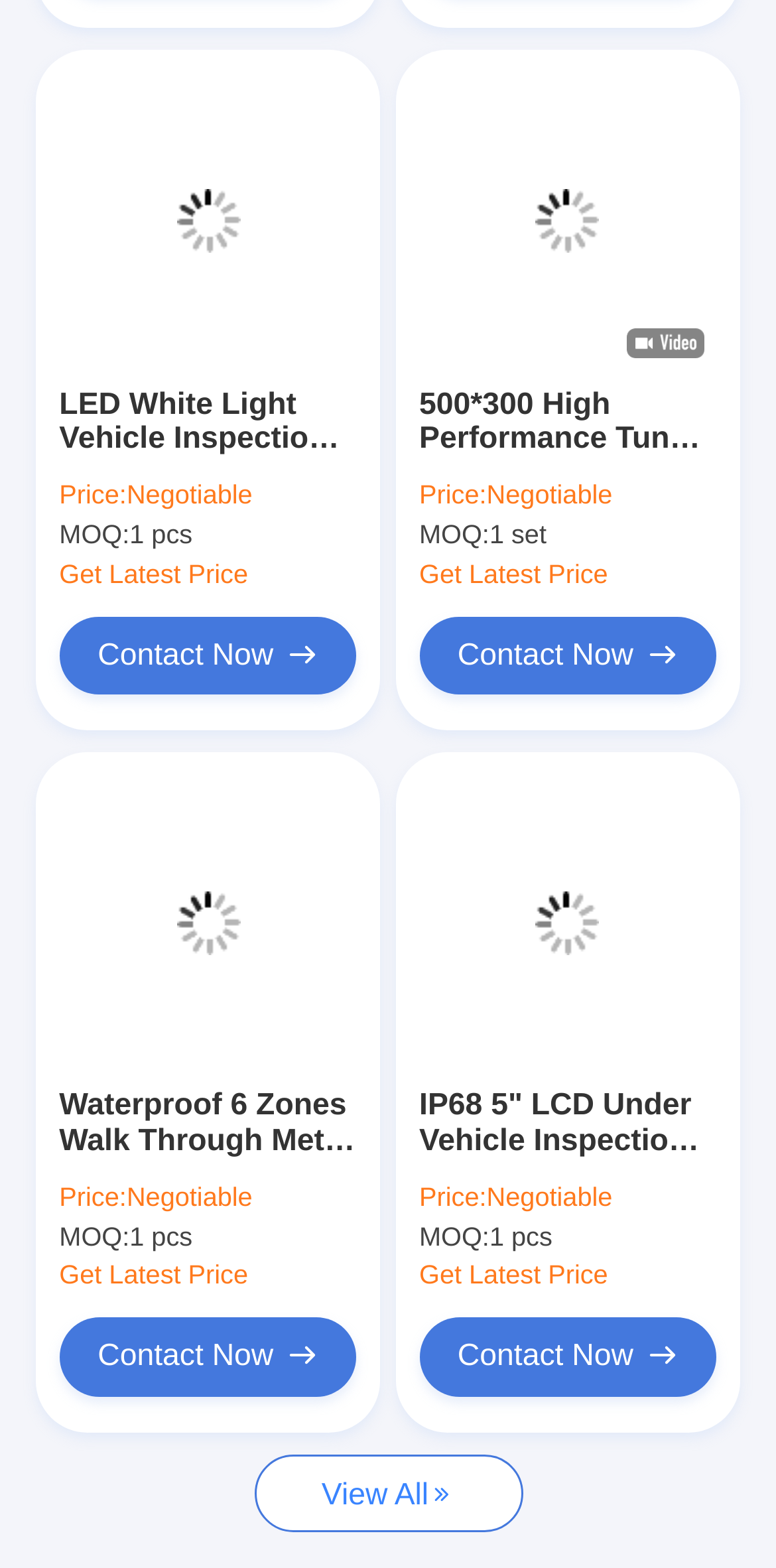Kindly determine the bounding box coordinates of the area that needs to be clicked to fulfill this instruction: "Contact now for the '500*300 High Performance Tunnel Size Baggage Scanner Machine'".

[0.54, 0.393, 0.924, 0.443]